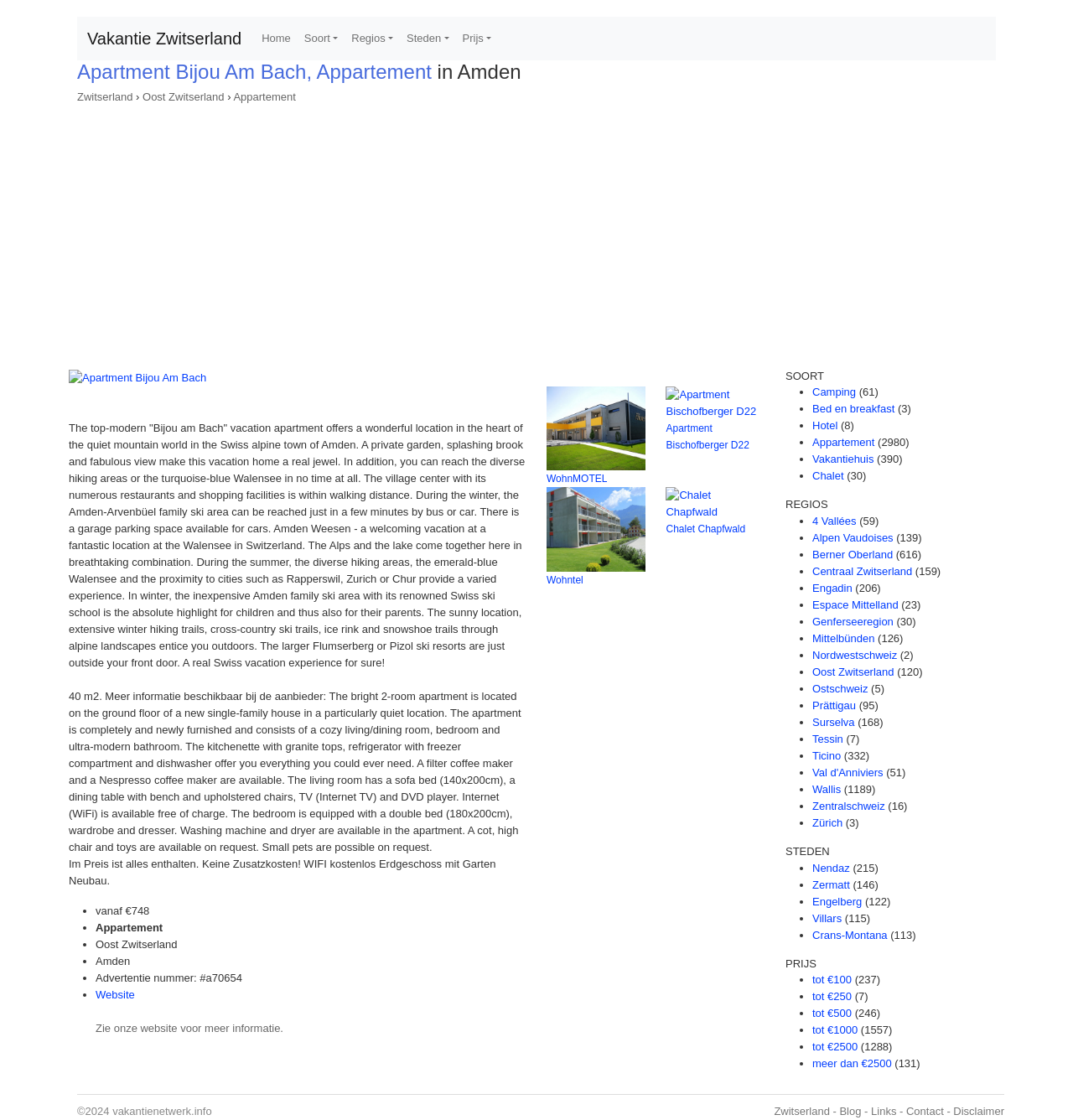Locate and generate the text content of the webpage's heading.

Apartment Bijou Am Bach, Appartement in Amden